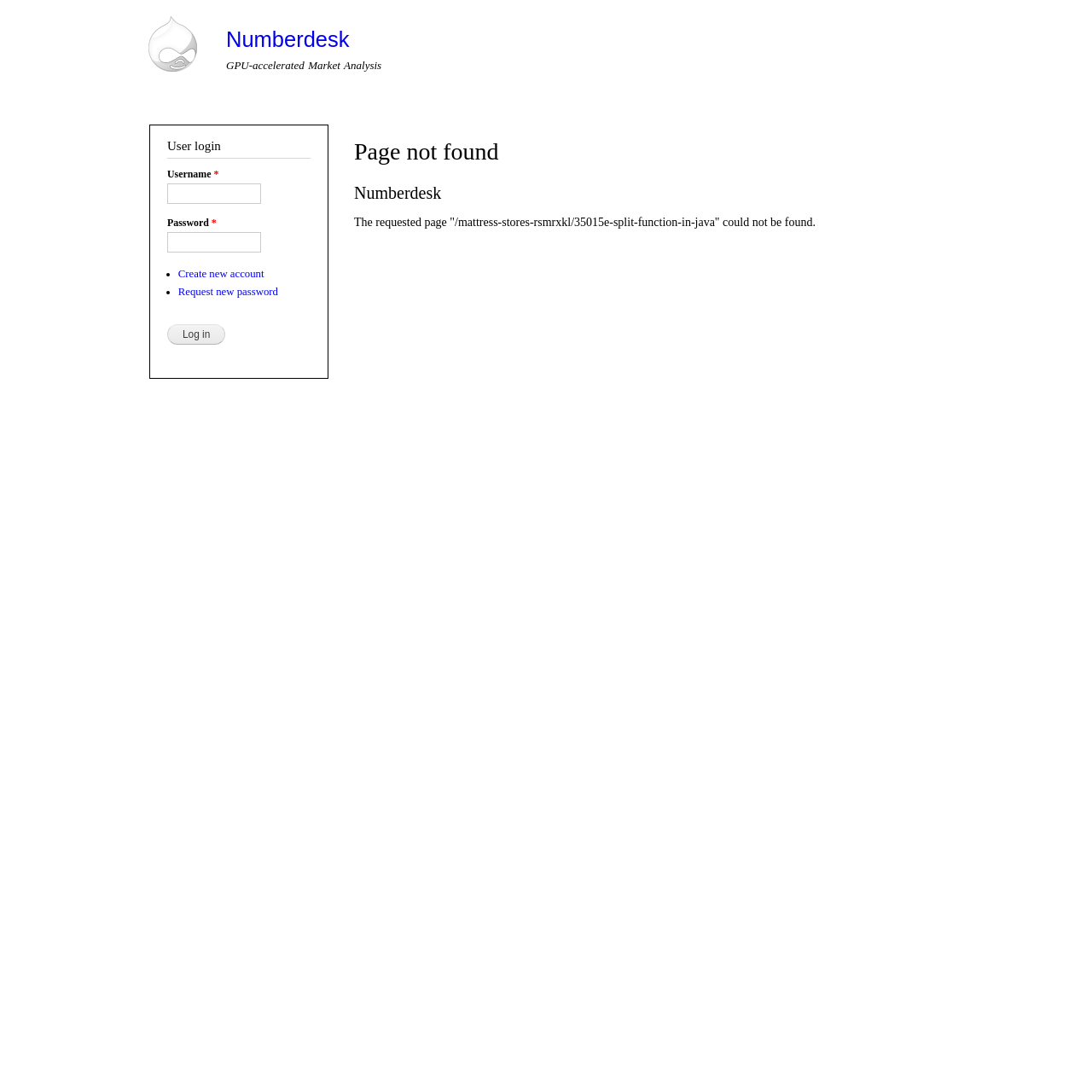Locate the bounding box coordinates of the area to click to fulfill this instruction: "Request a new password". The bounding box should be presented as four float numbers between 0 and 1, in the order [left, top, right, bottom].

[0.163, 0.262, 0.255, 0.273]